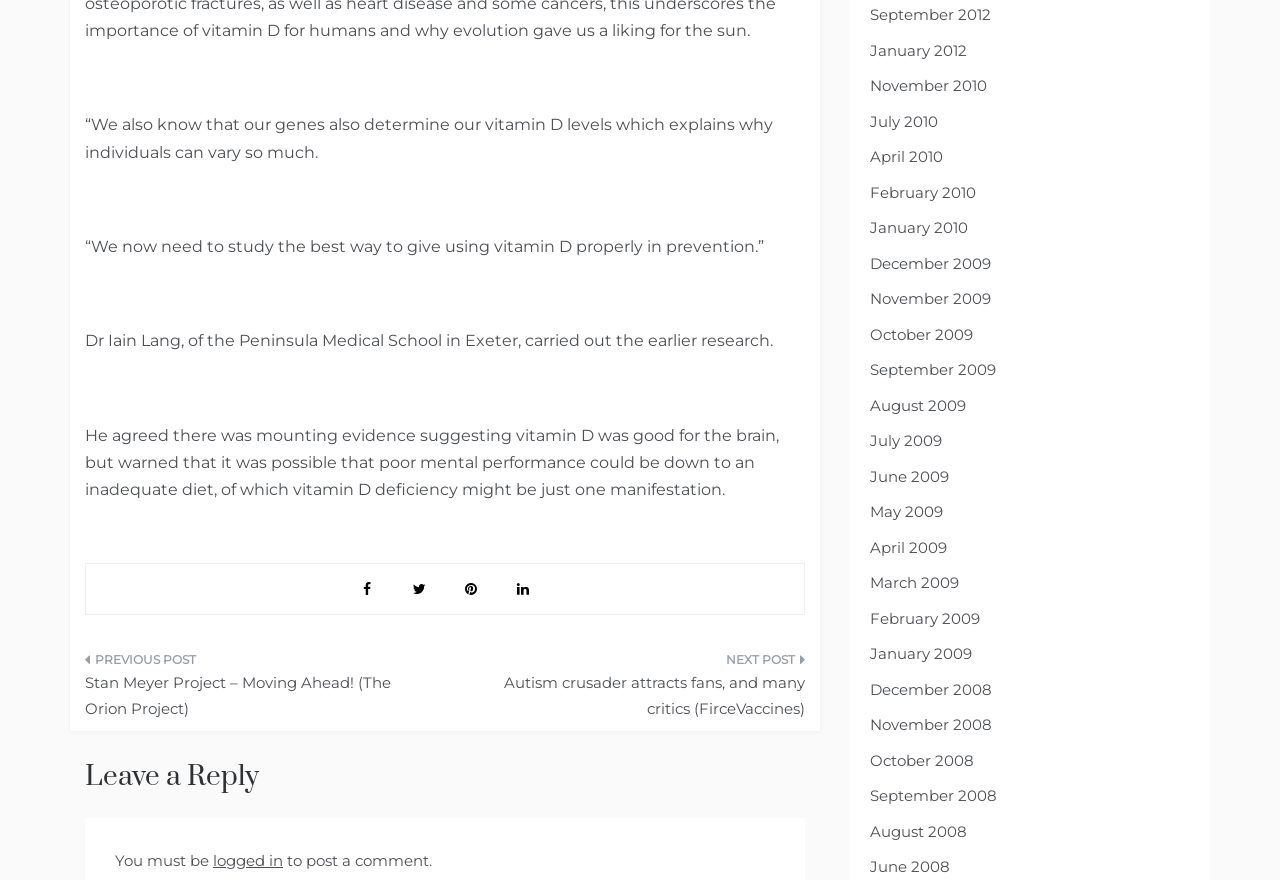Please find the bounding box coordinates of the clickable region needed to complete the following instruction: "Click on the login link". The bounding box coordinates must consist of four float numbers between 0 and 1, i.e., [left, top, right, bottom].

[0.166, 0.966, 0.221, 0.988]